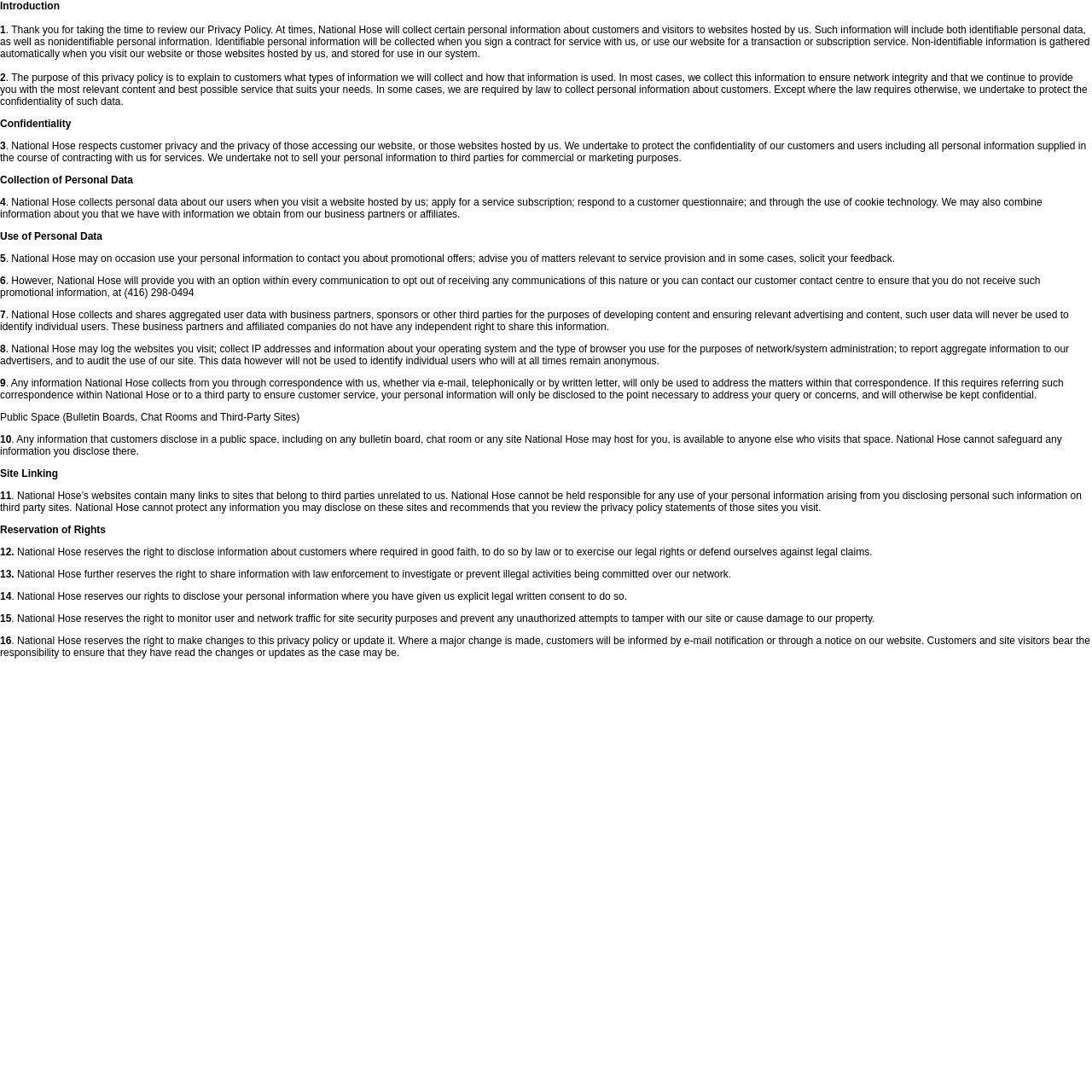Based on the image, please elaborate on the answer to the following question:
How often will customers be informed of changes to this privacy policy?

As stated in the webpage, customers will be informed by e-mail notification or through a notice on the website when a major change is made to this privacy policy.